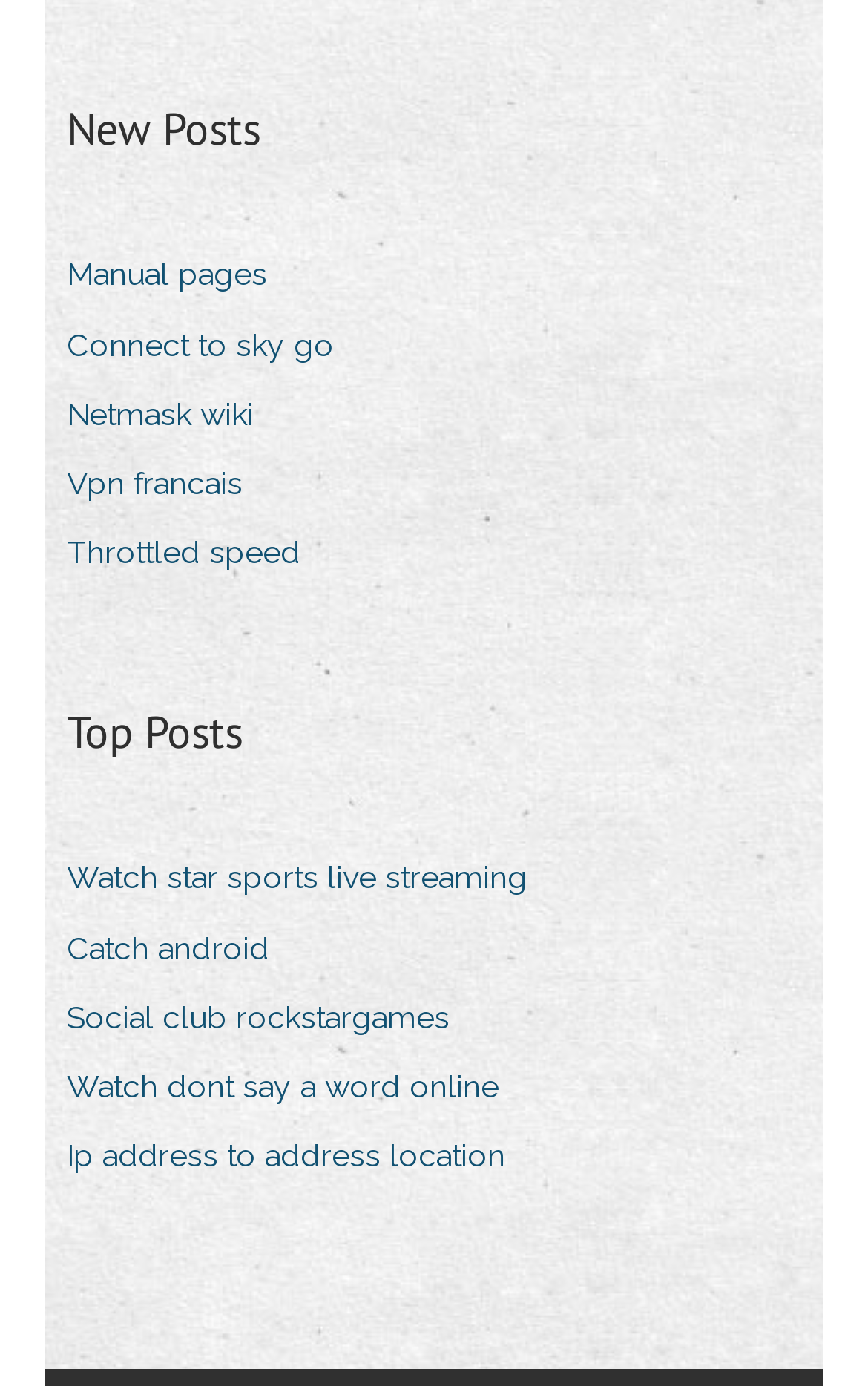Provide the bounding box coordinates of the UI element that matches the description: "Social club rockstargames".

[0.077, 0.713, 0.556, 0.756]